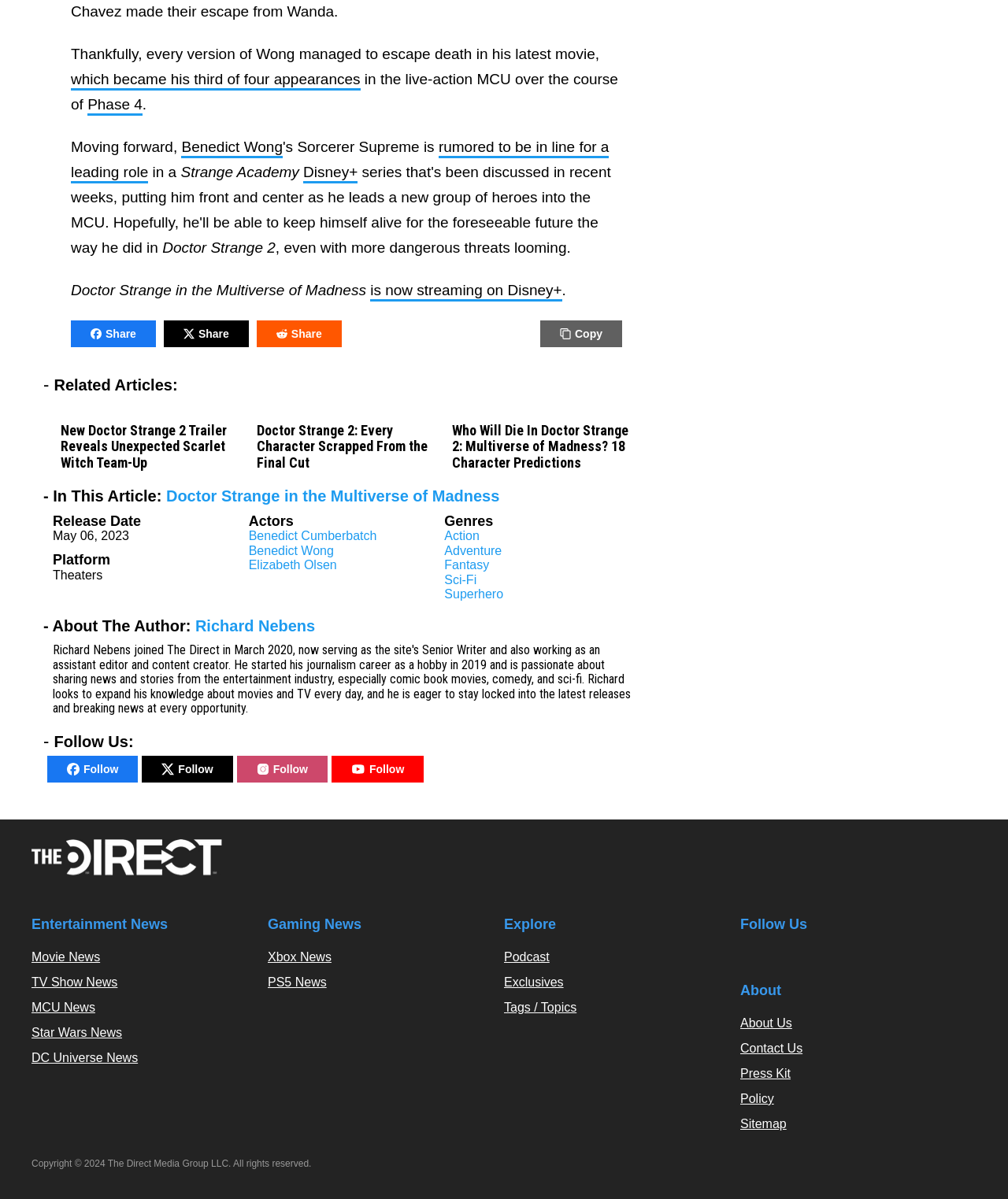Find the bounding box coordinates of the clickable region needed to perform the following instruction: "Click the link to learn more about Marvel's violence and brutality". The coordinates should be provided as four float numbers between 0 and 1, i.e., [left, top, right, bottom].

[0.07, 0.844, 0.592, 0.882]